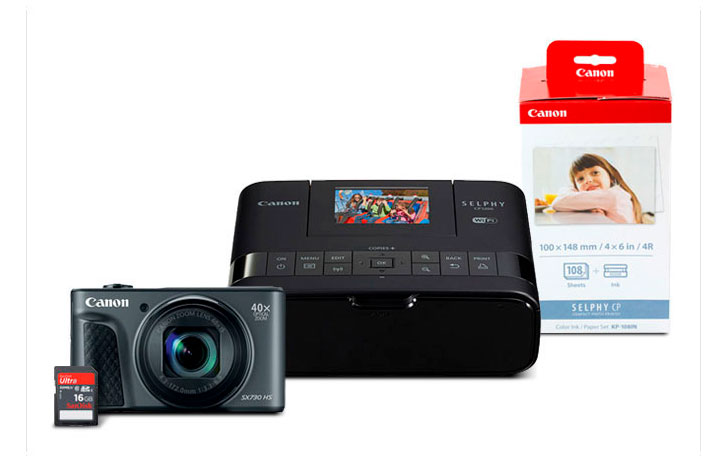Offer a detailed explanation of what is depicted in the image.

The image showcases a bundled deal featuring Canon products, specifically the refurbished PowerShot SX730 HS camera alongside the SELPHY CP1200 wireless compact photo printer. The camera is prominently displayed on the left, highlighting its 40x optical zoom and featuring a 16GB SD card for storage. To the right, the sleek and black photo printer is shown, accompanied by a box of 108 4x6-inch photo papers, ideal for printing vibrant images directly from the camera. This promotional package is available for $199, a significant discount from its original price of $419, making it an attractive offer for photography enthusiasts.